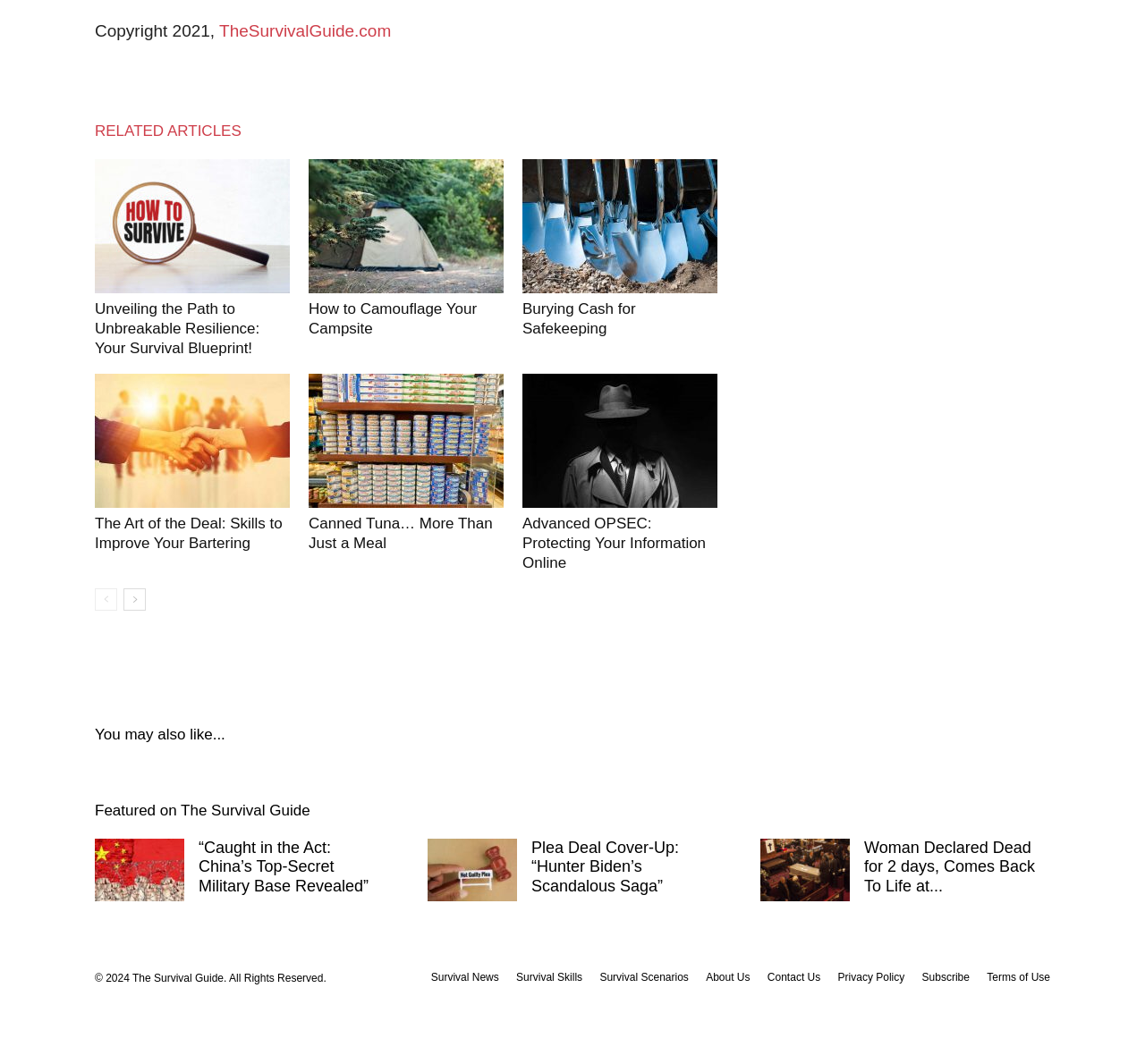How many links are there in the 'You may also like...' section?
Refer to the image and give a detailed response to the question.

I found the number of links in the 'You may also like...' section by counting the link elements under the heading element with the text 'You may also like...'. There are three link elements.